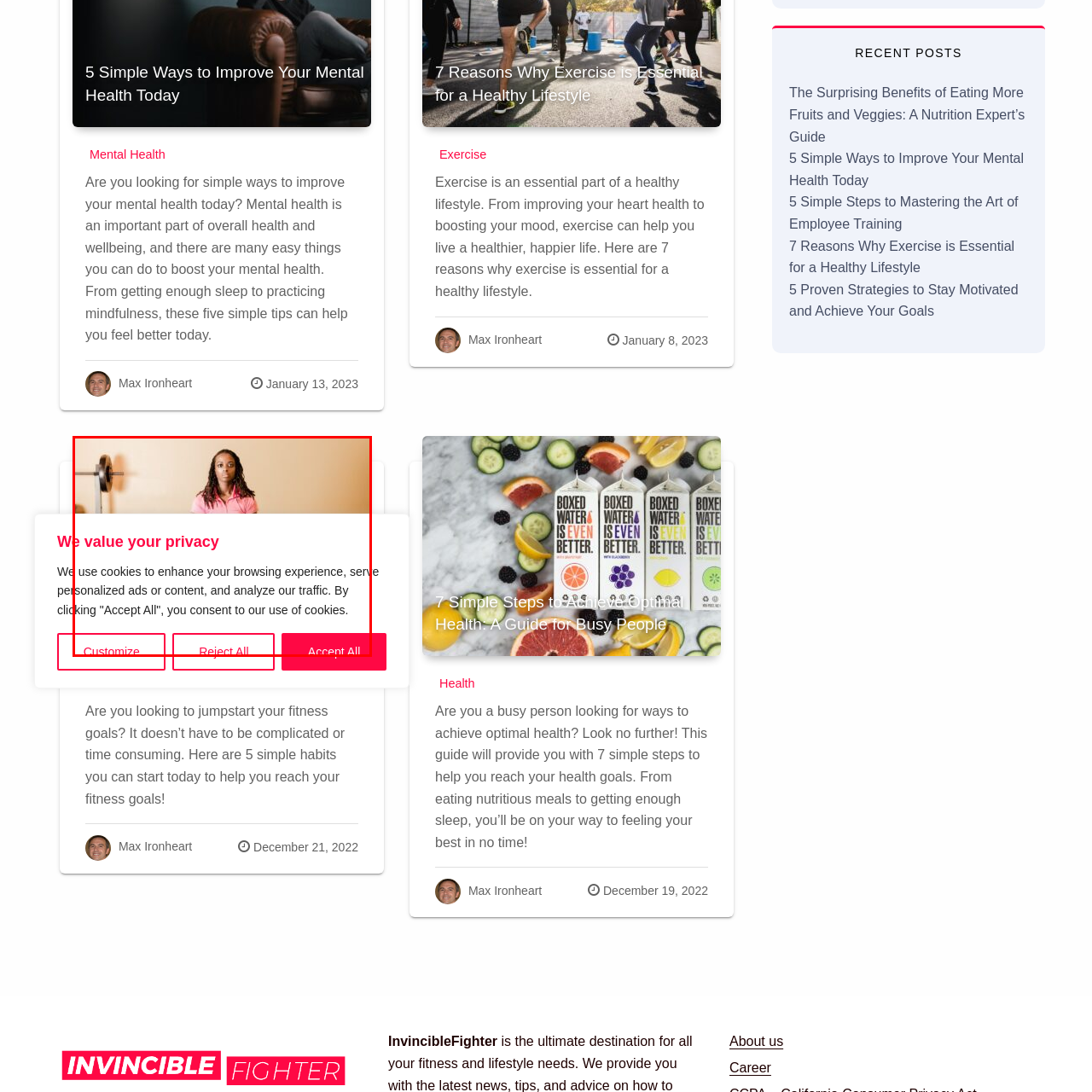What is the atmosphere of the background?
Focus on the image enclosed by the red bounding box and elaborate on your answer to the question based on the visual details present.

The background of the image includes gym equipment, which creates an atmosphere that is conducive to physical fitness and exercise, further enhancing the theme of fitness and health.